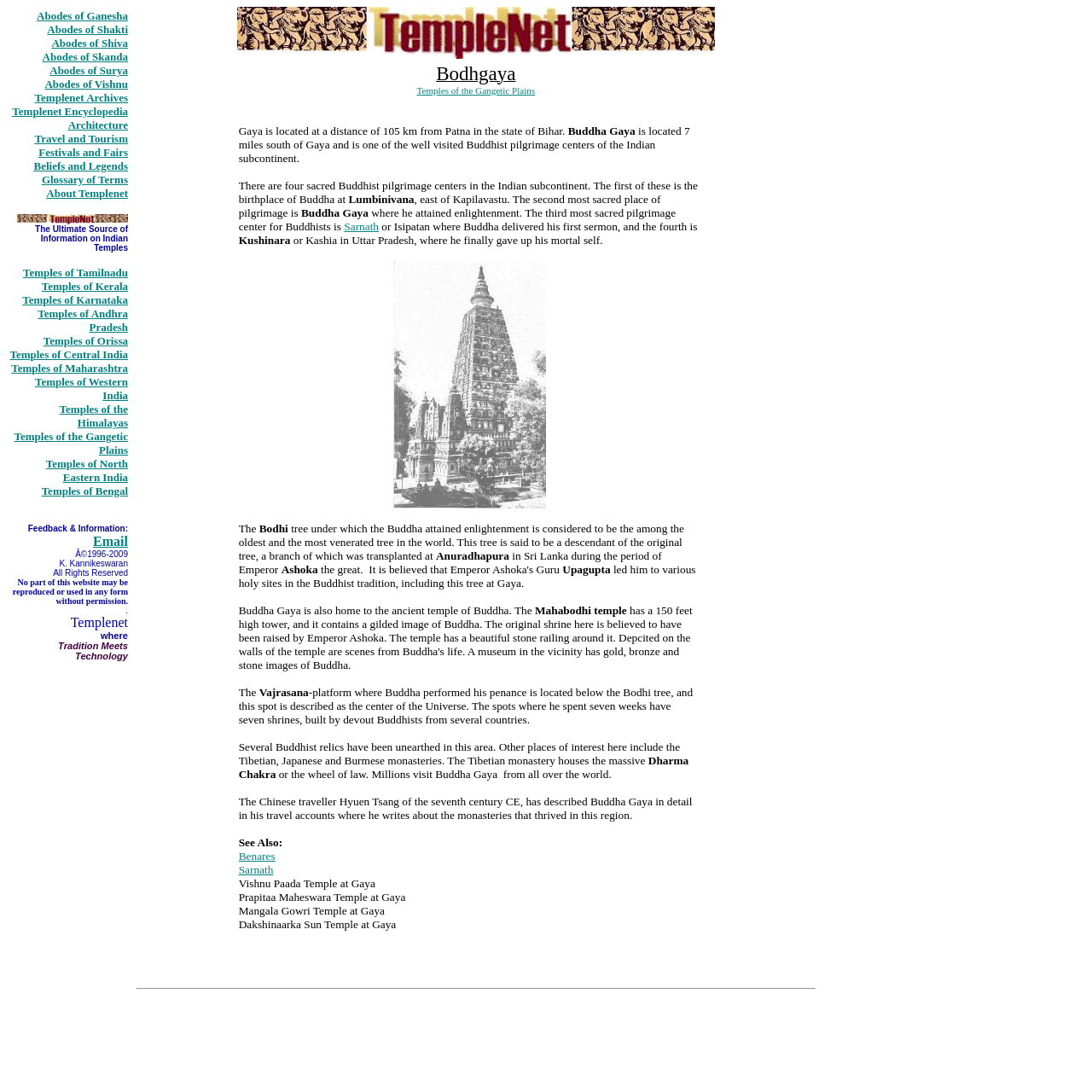What is the name of the temple mentioned in the text?
Could you give a comprehensive explanation in response to this question?

I found this answer by reading the text in the blockquote element, which mentions 'The Mahabodhi temple' as an ancient temple located in Buddha Gaya.